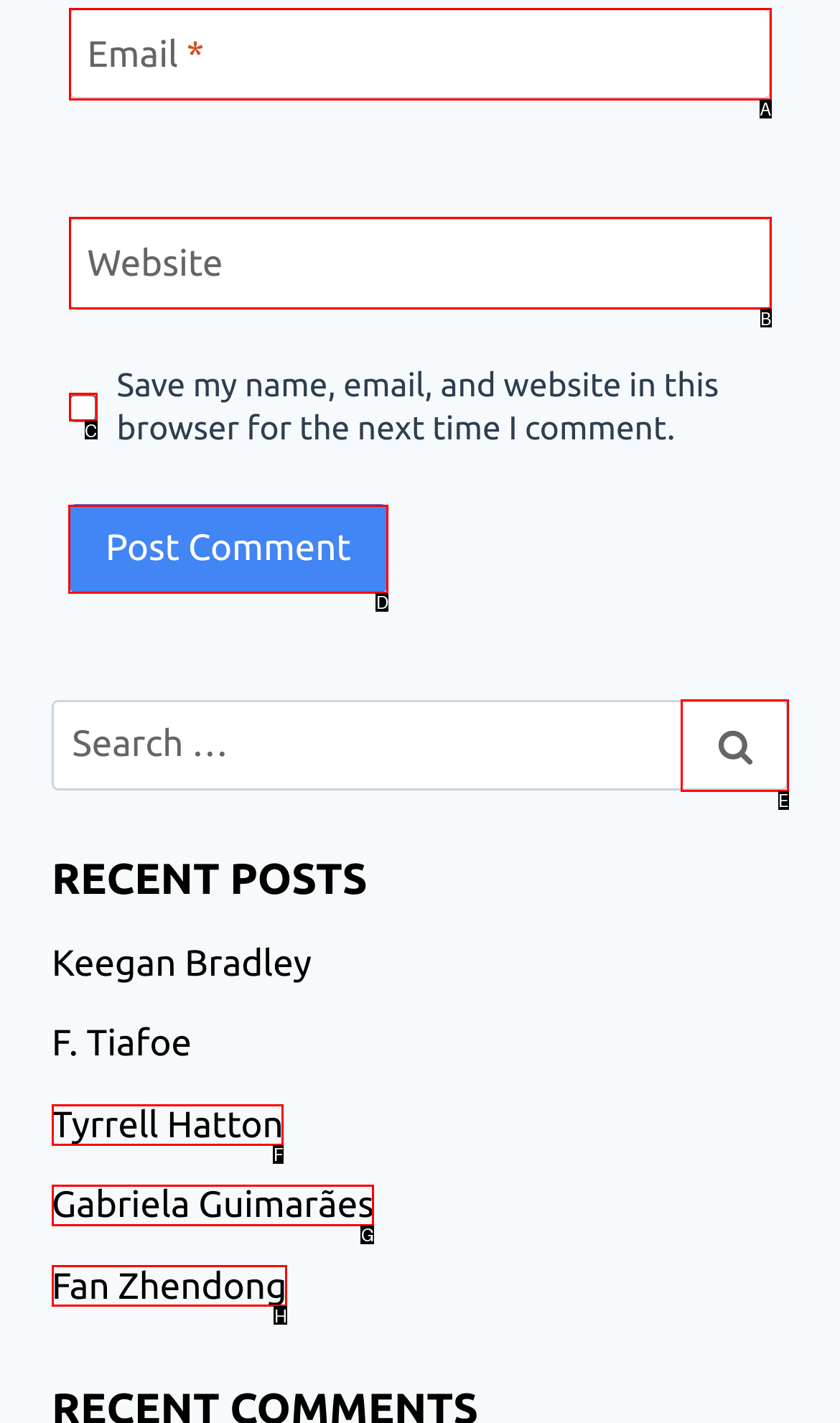Find the appropriate UI element to complete the task: View Body in Balance. Indicate your choice by providing the letter of the element.

None